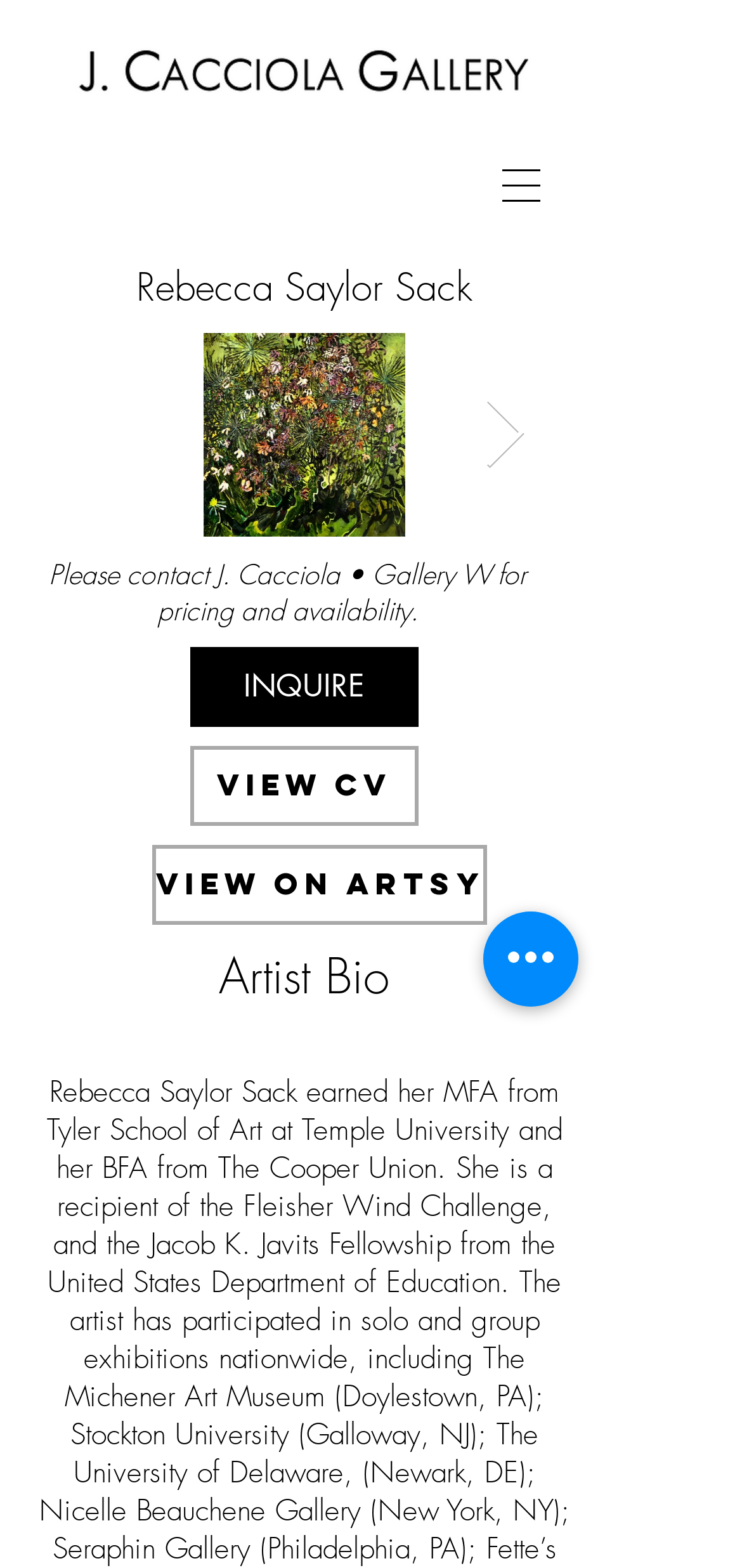Please specify the bounding box coordinates of the element that should be clicked to execute the given instruction: 'Click the site navigation button'. Ensure the coordinates are four float numbers between 0 and 1, expressed as [left, top, right, bottom].

[0.651, 0.093, 0.754, 0.142]